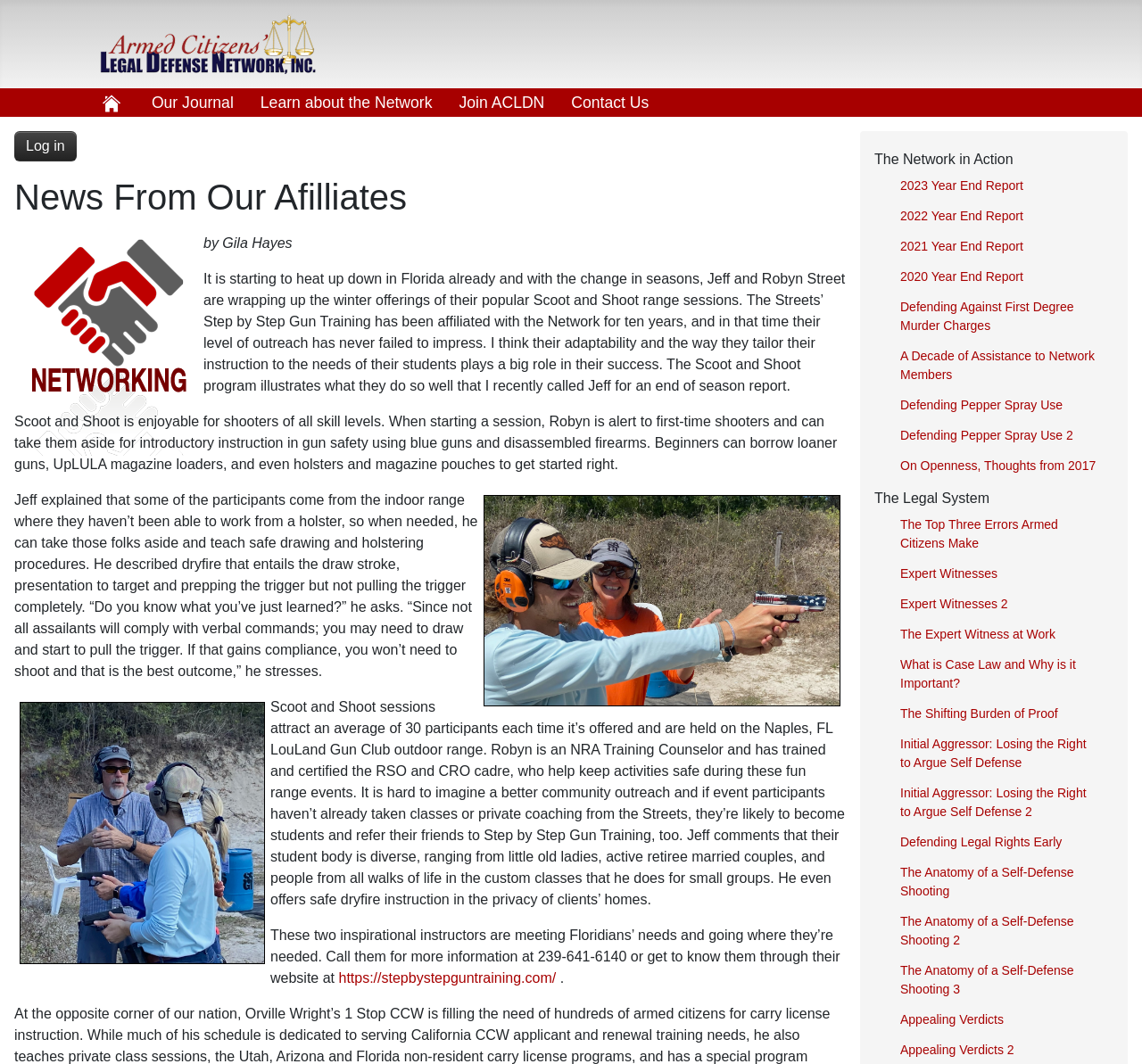Use one word or a short phrase to answer the question provided: 
What is the name of the outdoor range where Scoot and Shoot sessions are held?

LouLand Gun Club